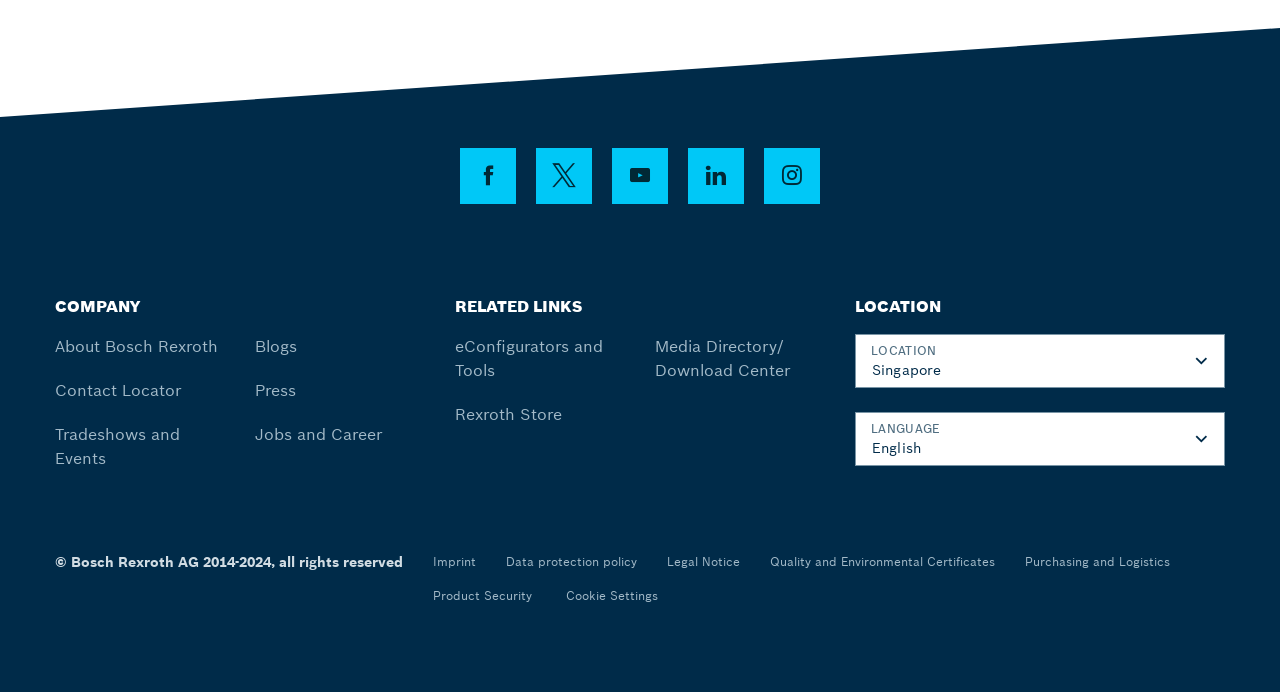What social media platforms are available?
Using the picture, provide a one-word or short phrase answer.

Facebook, Twitter, YouTube, LinkedIn, Instagram